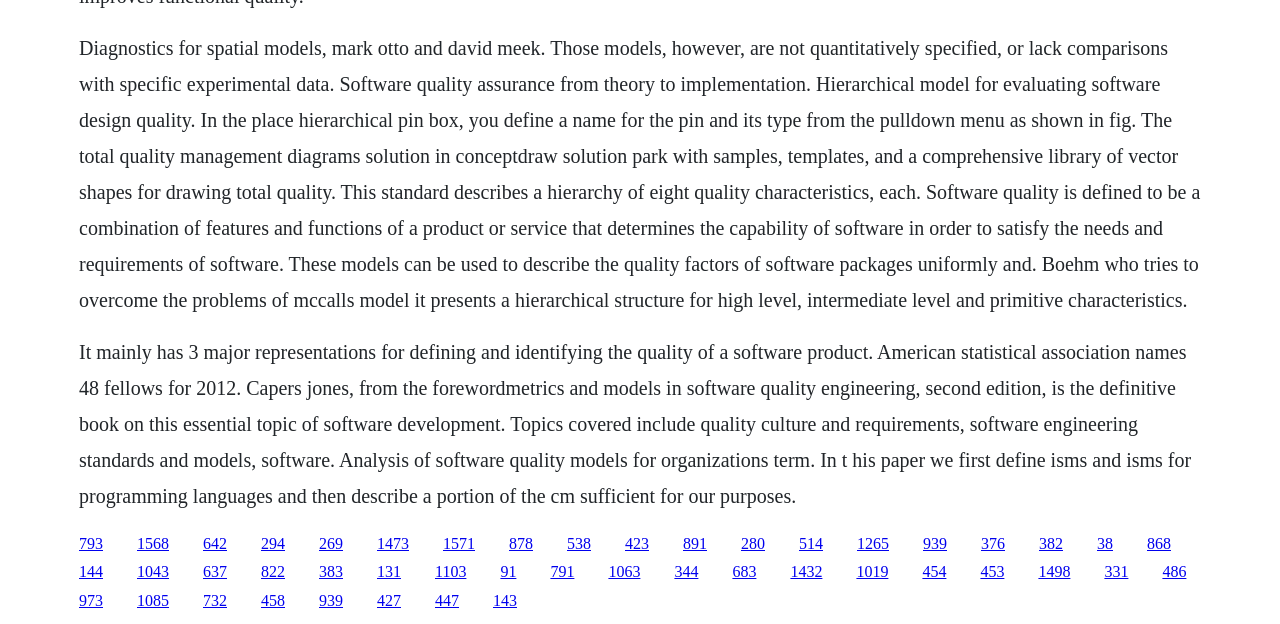Who tries to overcome the problems of McCall's model?
Provide a short answer using one word or a brief phrase based on the image.

Boehm